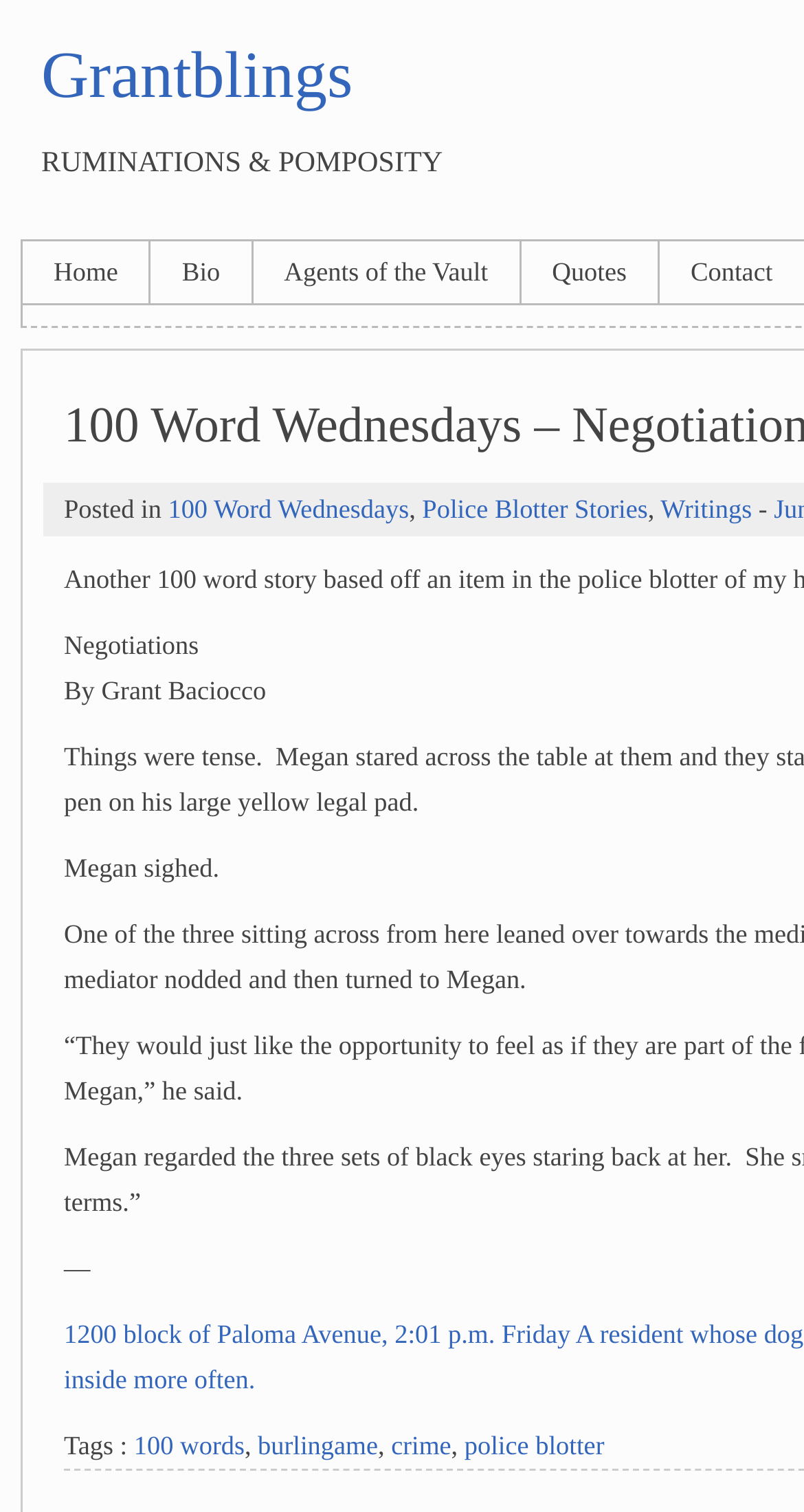Utilize the details in the image to give a detailed response to the question: What is the category of the writing?

The category of the writing can be inferred from the text 'Posted in' followed by a link to '100 Word Wednesdays', which suggests that the writing is part of a series or category called '100 Word Wednesdays'.